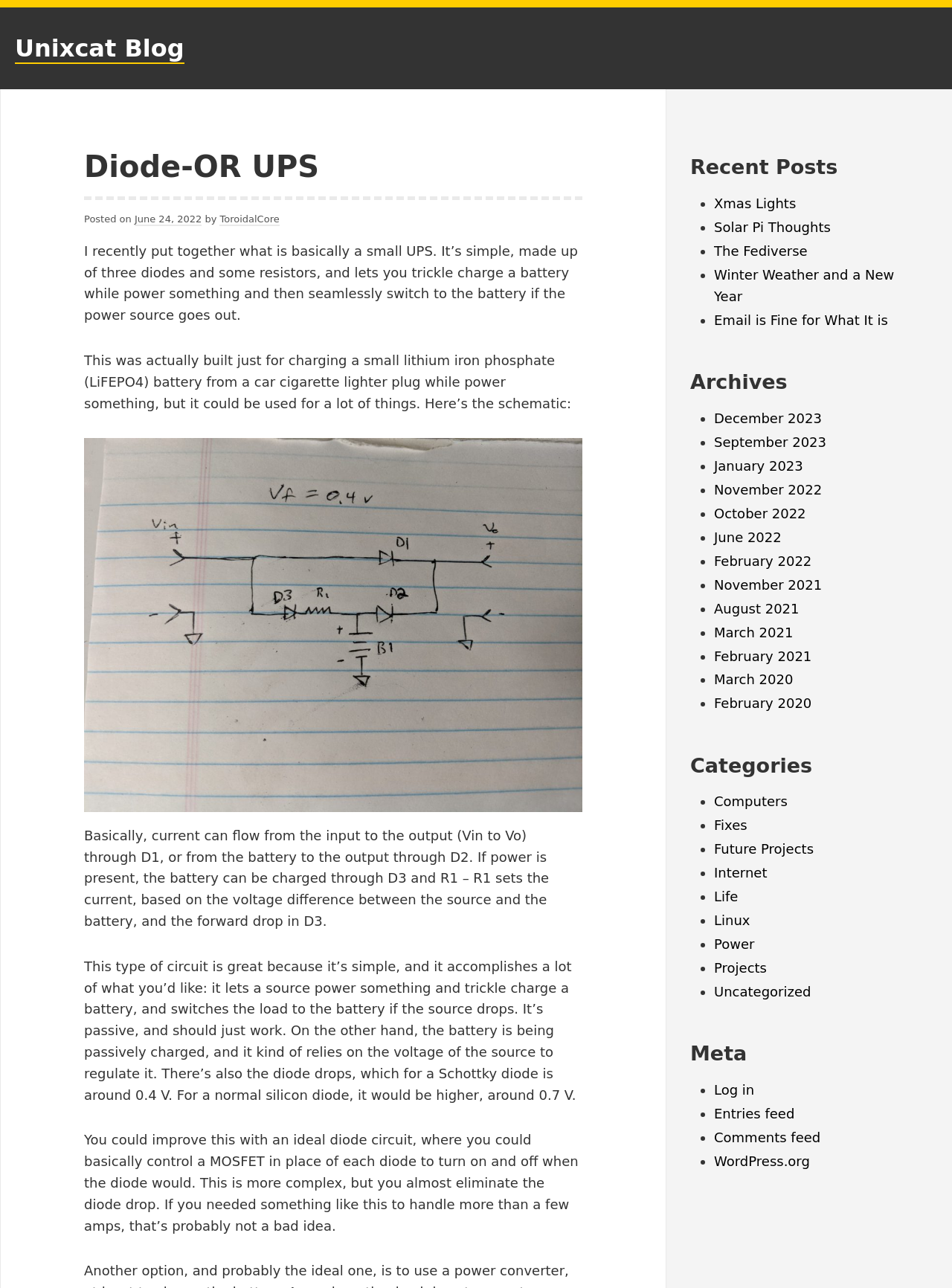Please find and report the bounding box coordinates of the element to click in order to perform the following action: "View the 'Recent Posts' section". The coordinates should be expressed as four float numbers between 0 and 1, in the format [left, top, right, bottom].

[0.725, 0.117, 0.975, 0.142]